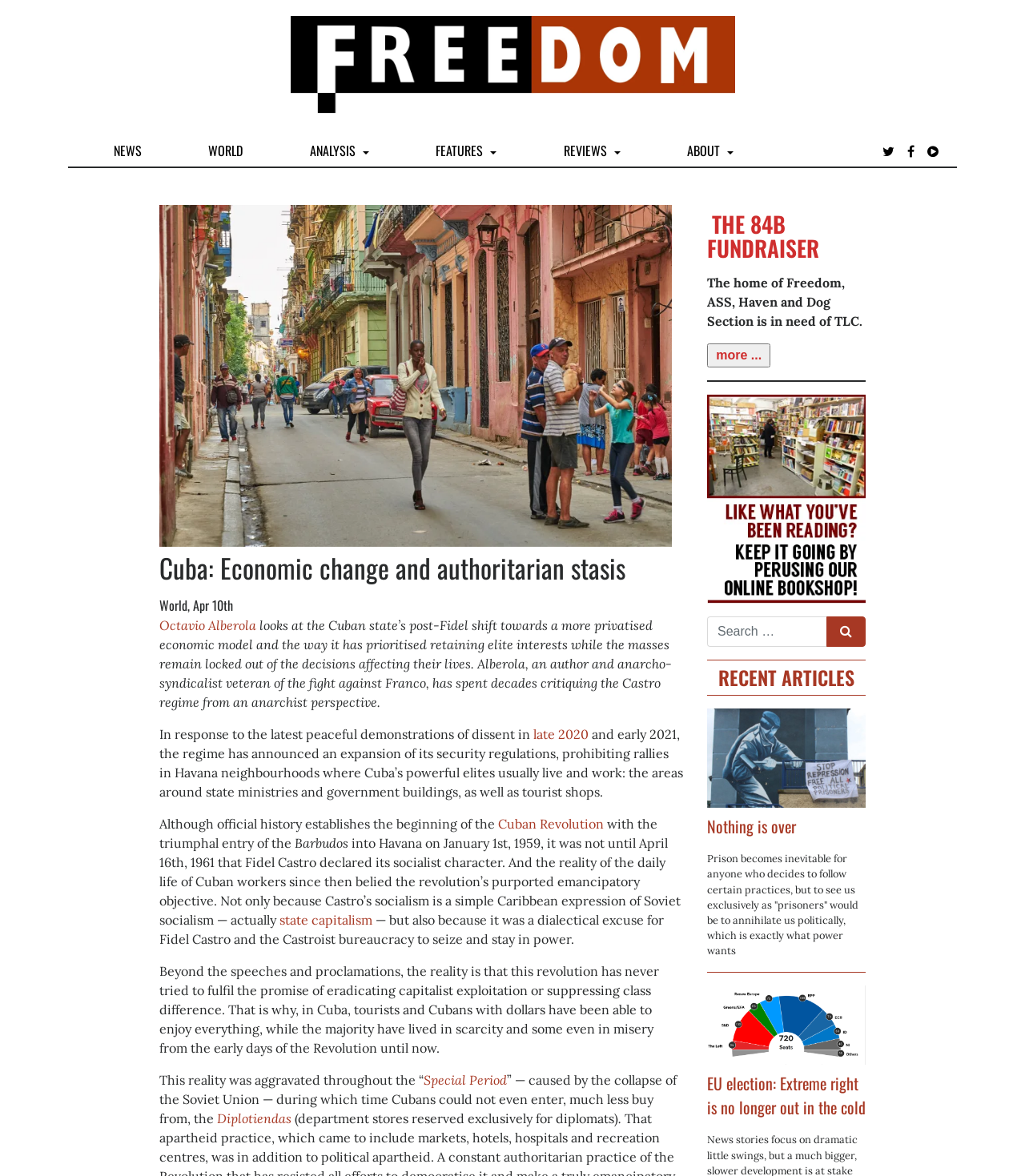What is the name of the website?
Please respond to the question thoroughly and include all relevant details.

I determined the answer by looking at the top-left corner of the webpage, where the logo and website name 'Freedom News' are located.